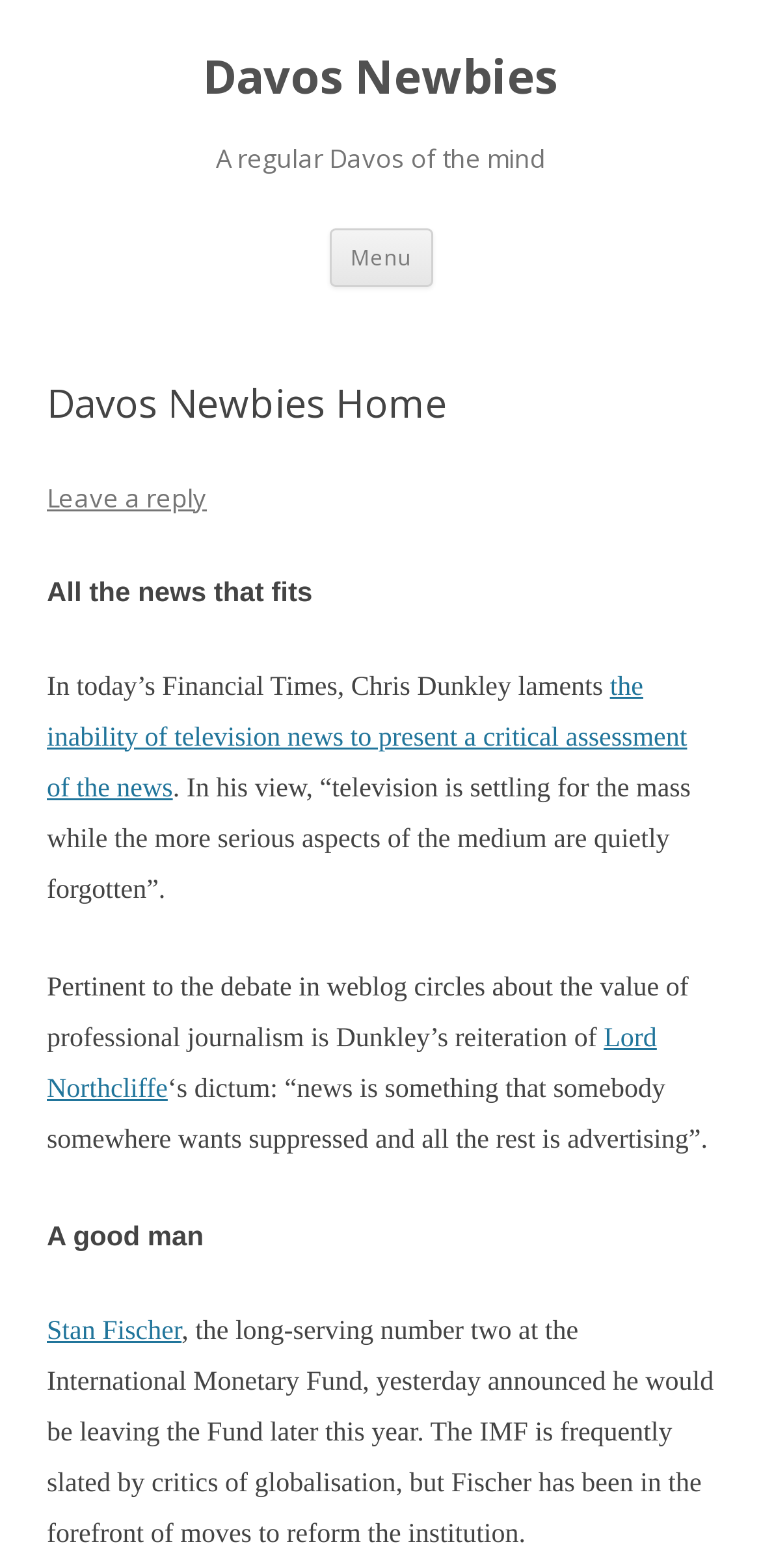What is the theme of the website?
Based on the image, answer the question with a single word or brief phrase.

News and journalism